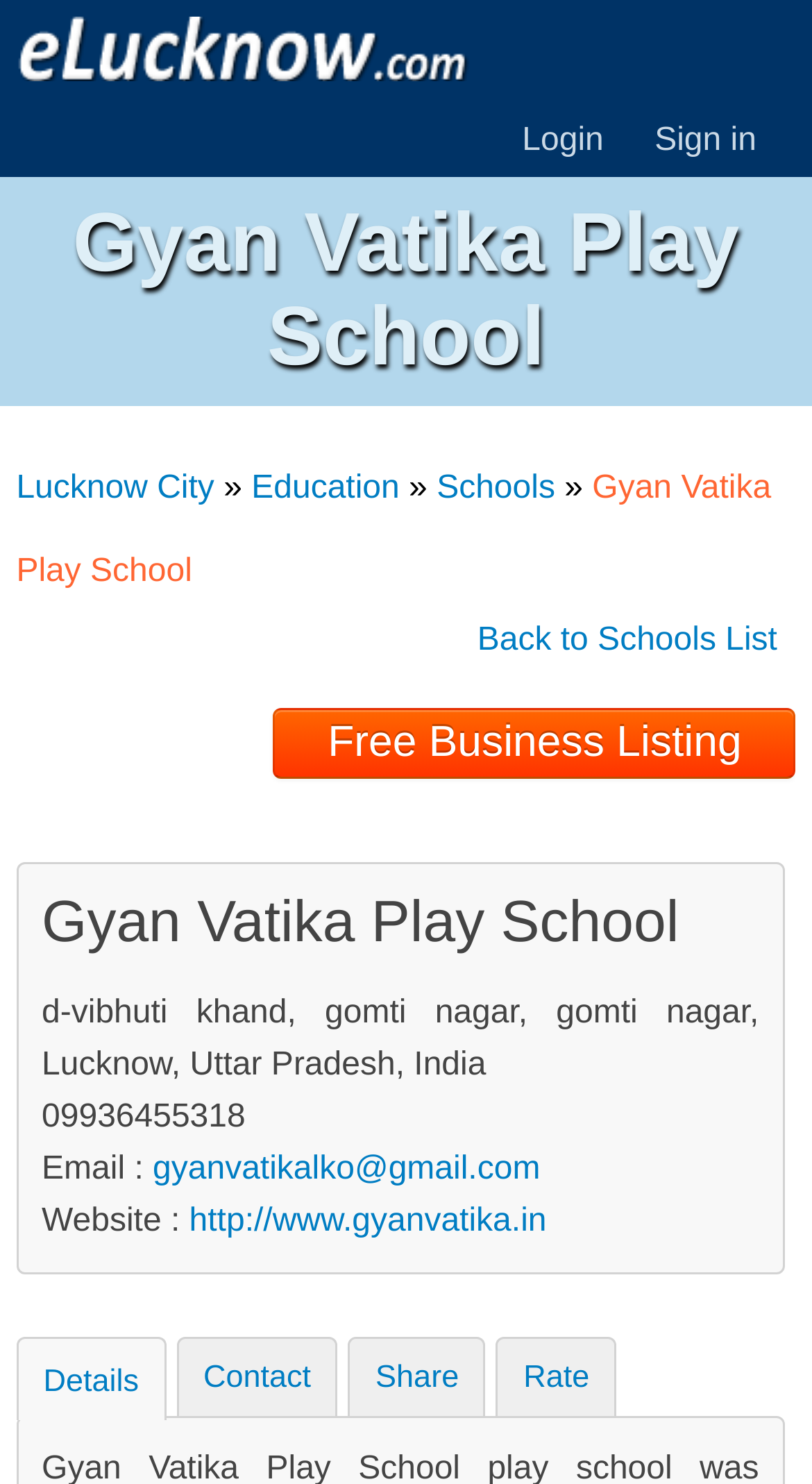With reference to the screenshot, provide a detailed response to the question below:
What is the email address of the play school?

The email address of the play school can be found in the link element with bounding box coordinates [0.188, 0.776, 0.665, 0.8].